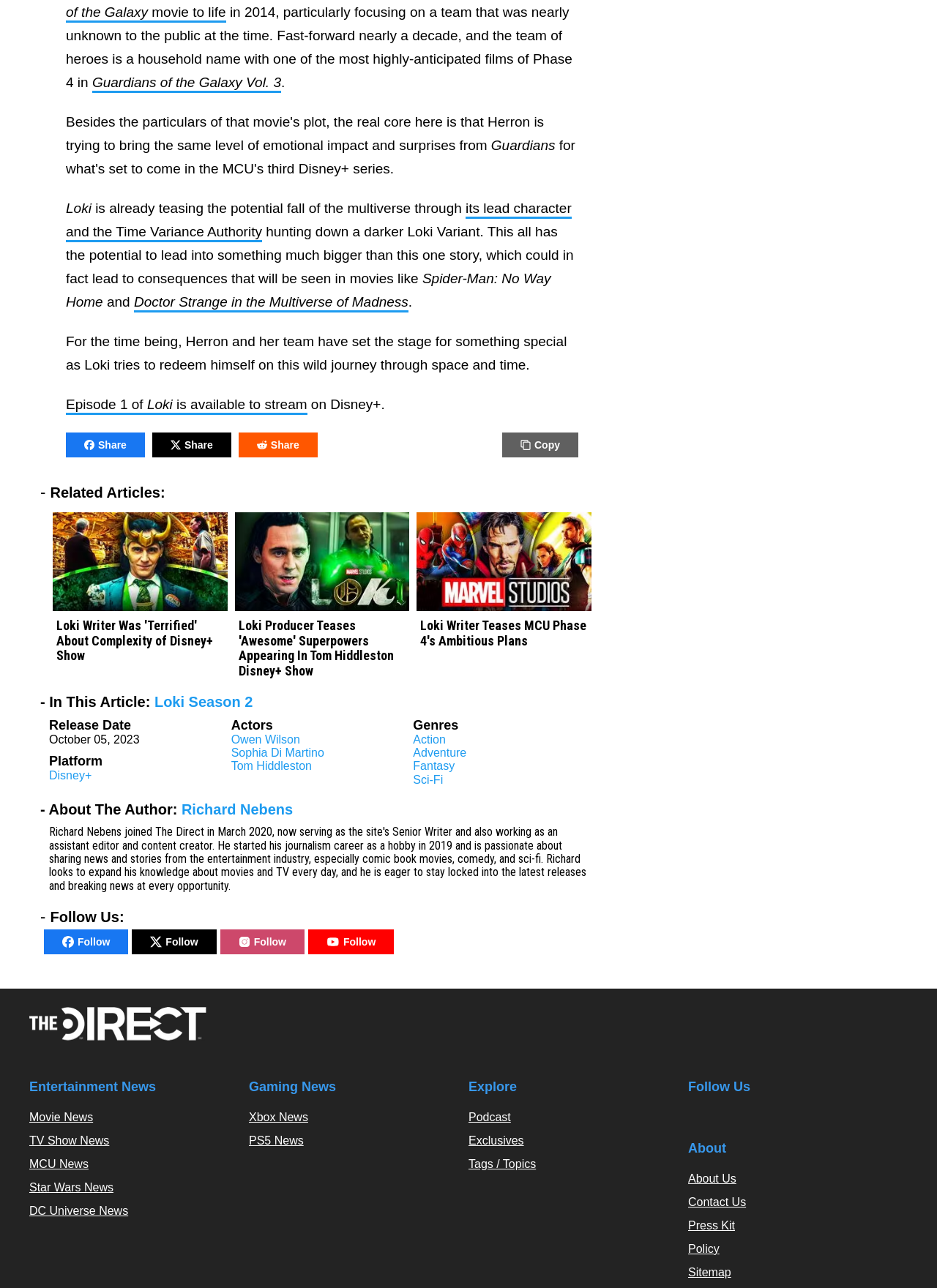What is the release date of Loki Season 2?
From the details in the image, provide a complete and detailed answer to the question.

I found the answer by looking at the StaticText element with ID 1047, which contains the text 'October 05, 2023'. This element is located in a section that appears to be describing the details of Loki Season 2, and the text 'Release Date' is nearby, suggesting that October 05, 2023 is the release date of Loki Season 2.